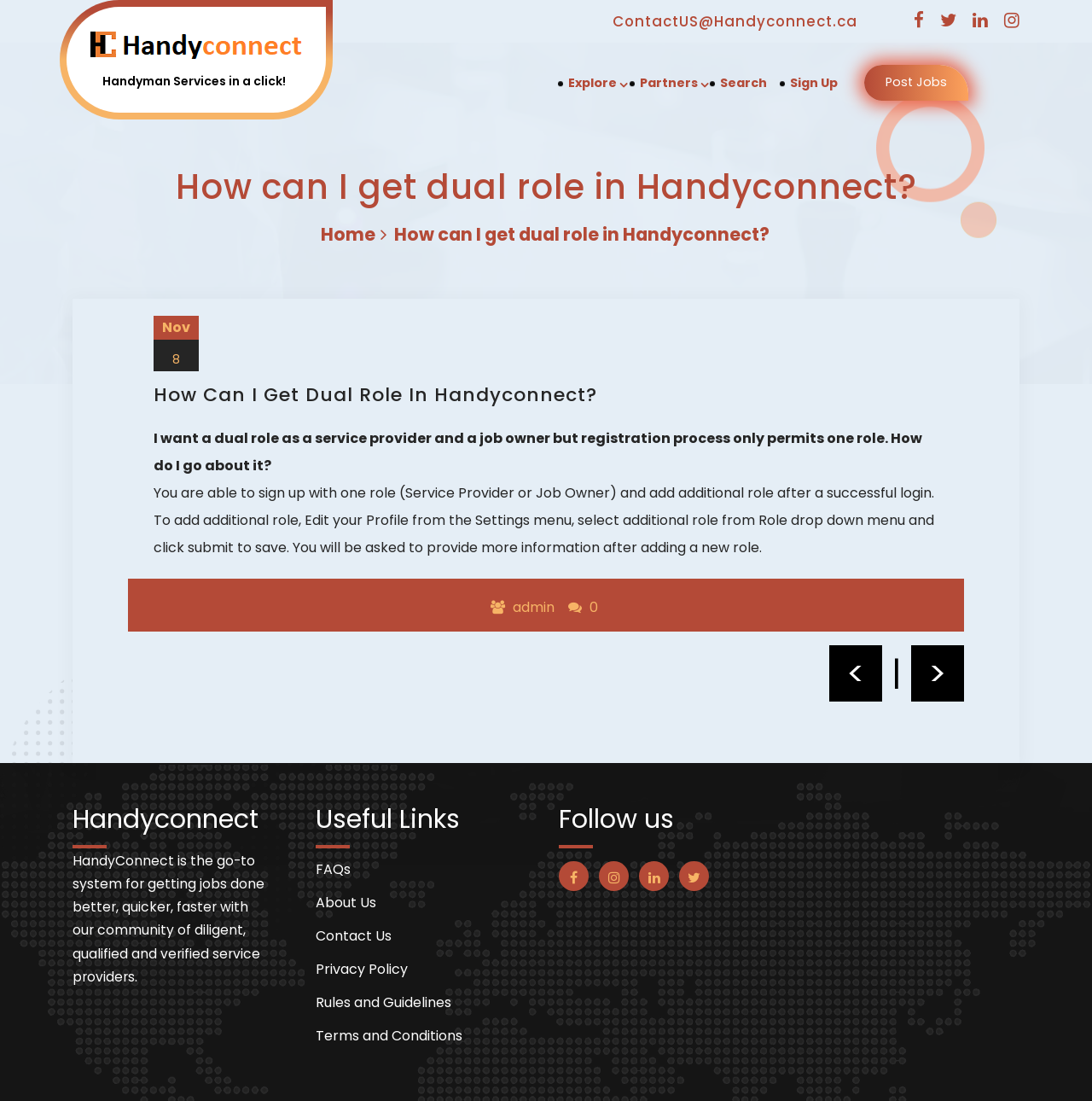Locate the bounding box of the UI element based on this description: "FAQs". Provide four float numbers between 0 and 1 as [left, top, right, bottom].

[0.289, 0.782, 0.488, 0.798]